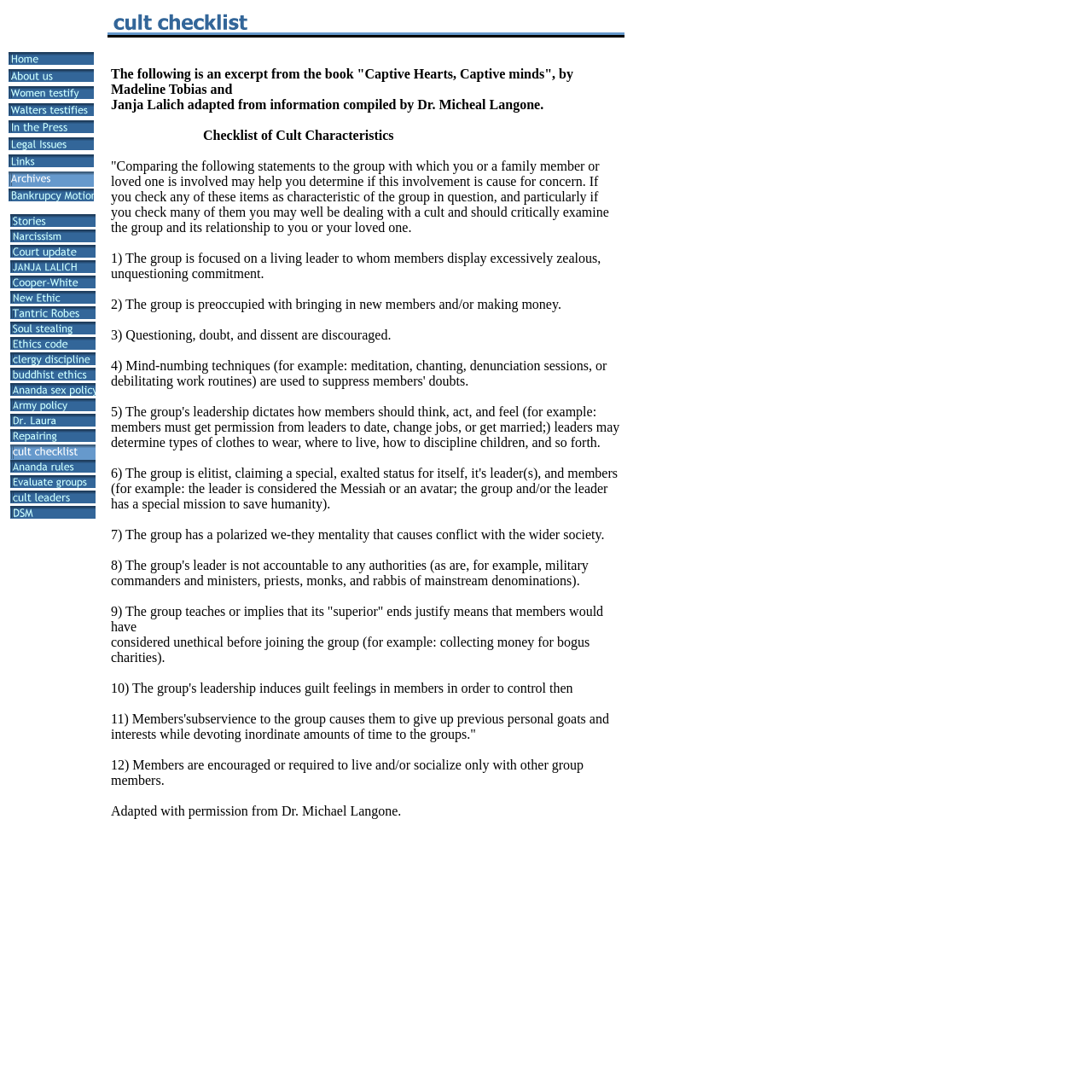Please identify the bounding box coordinates of the area that needs to be clicked to follow this instruction: "Explore Archives".

[0.007, 0.16, 0.086, 0.173]